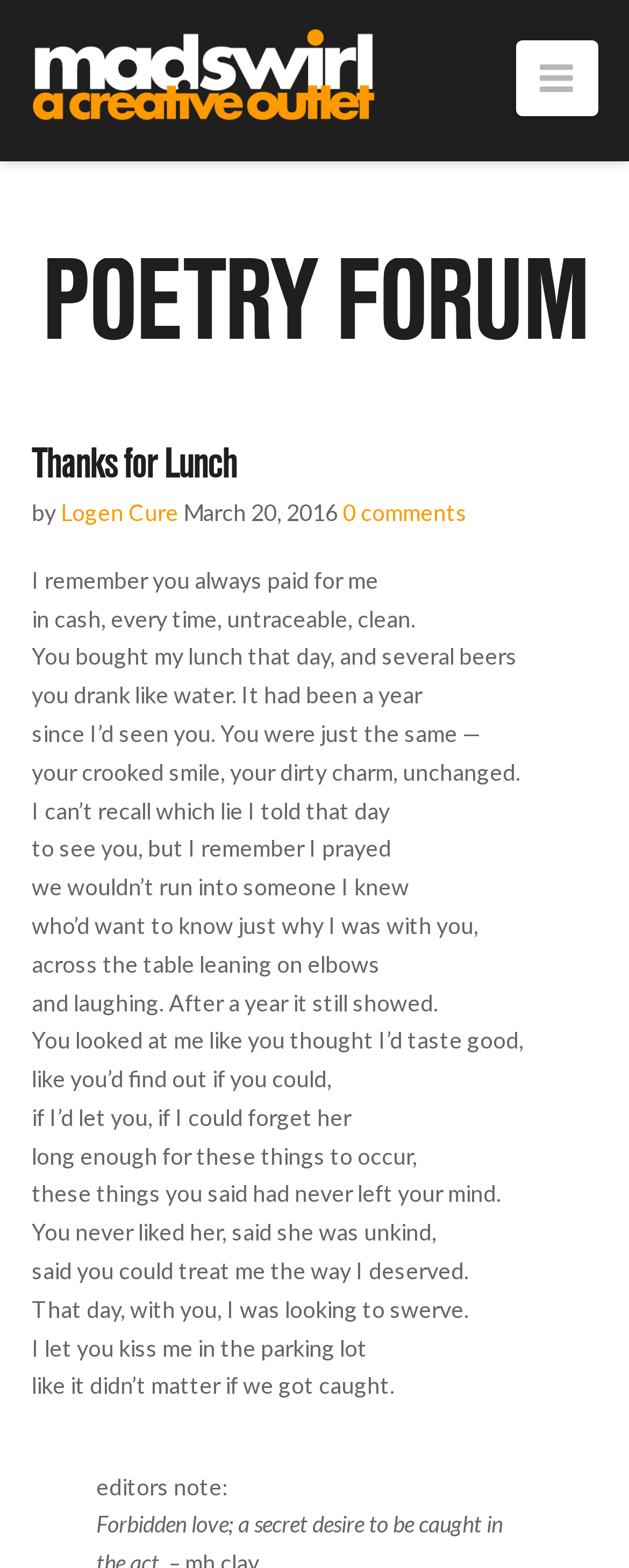Please examine the image and answer the question with a detailed explanation:
What is the date of the poem?

The date of the poem can be found in the static text element with the text 'March 20, 2016' which is located inside the article element.